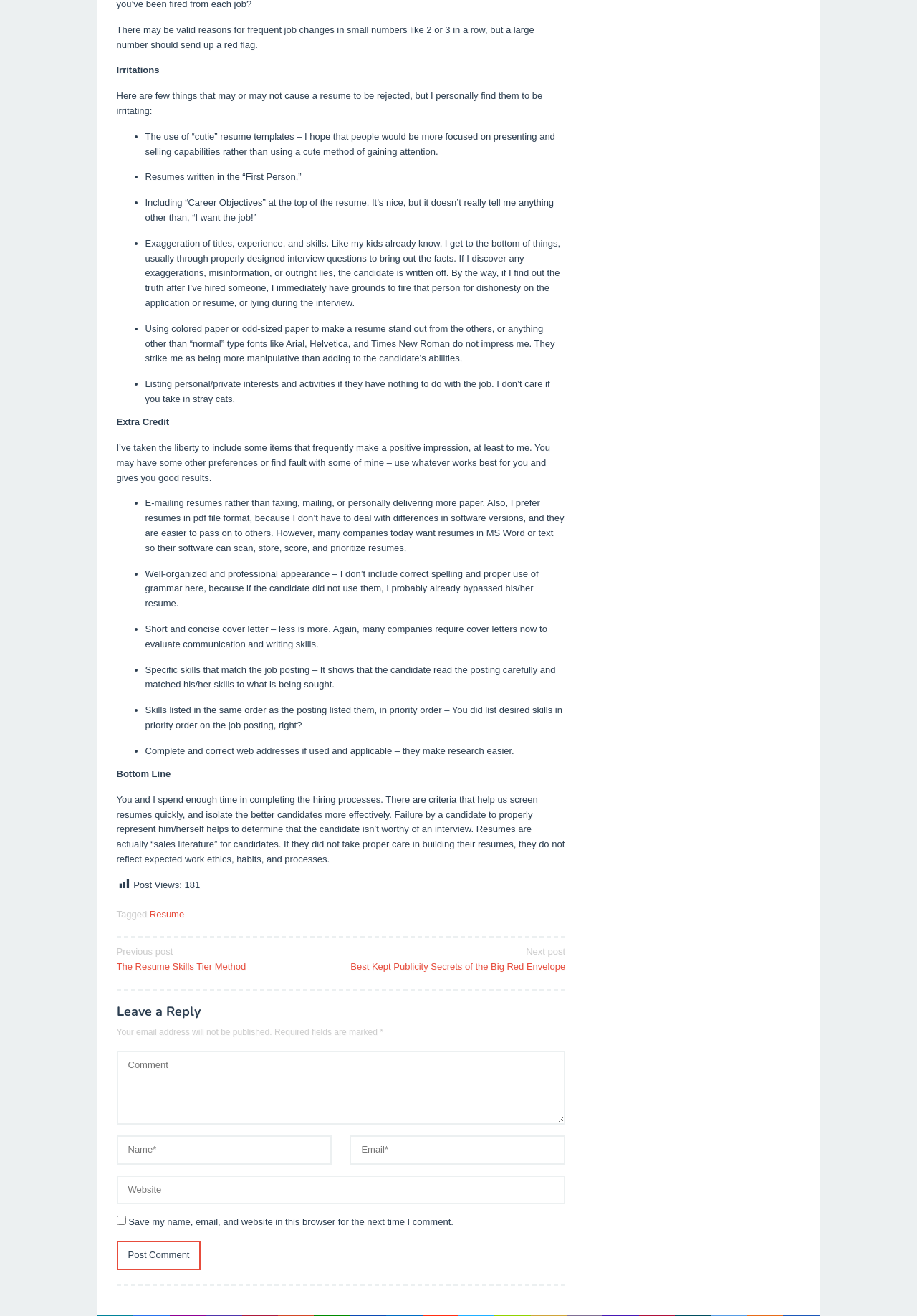Pinpoint the bounding box coordinates of the element you need to click to execute the following instruction: "Click the 'Resume' link". The bounding box should be represented by four float numbers between 0 and 1, in the format [left, top, right, bottom].

[0.163, 0.69, 0.201, 0.699]